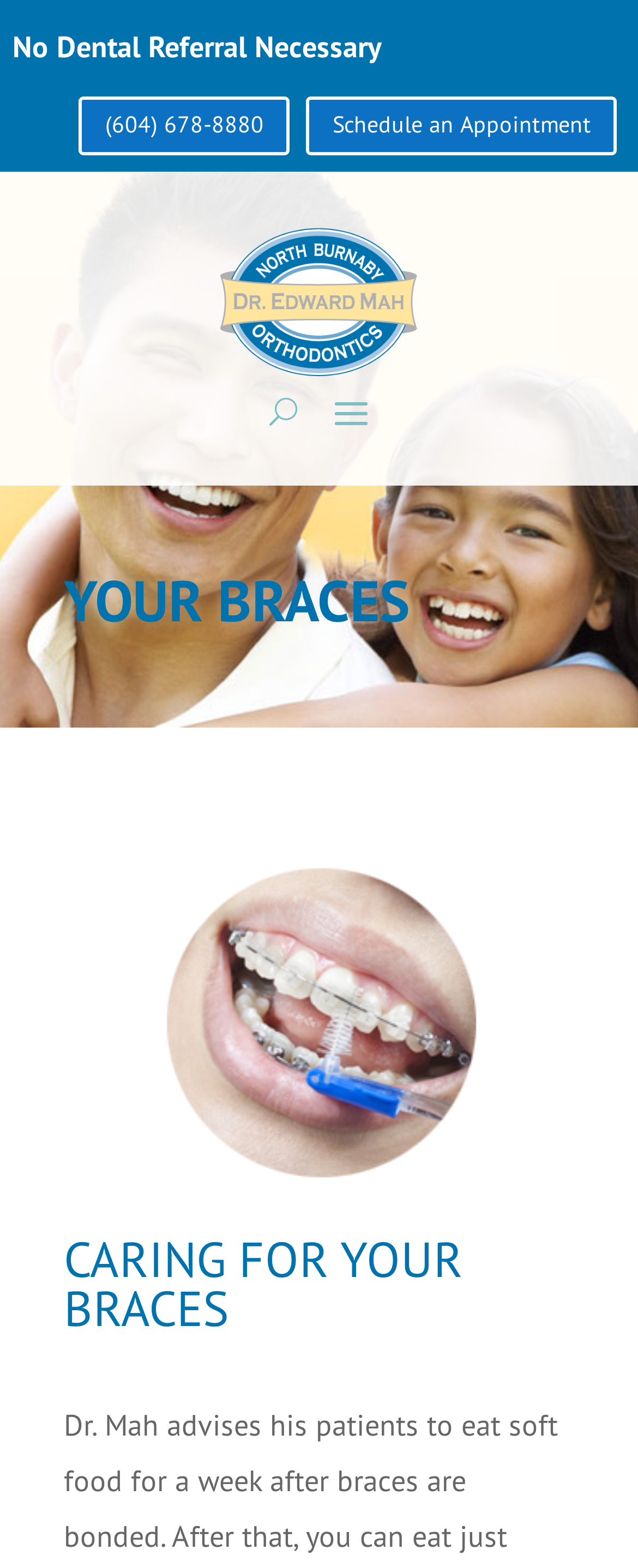Extract the bounding box coordinates for the UI element described as: "alt="northburn-logo"".

[0.31, 0.141, 0.69, 0.245]